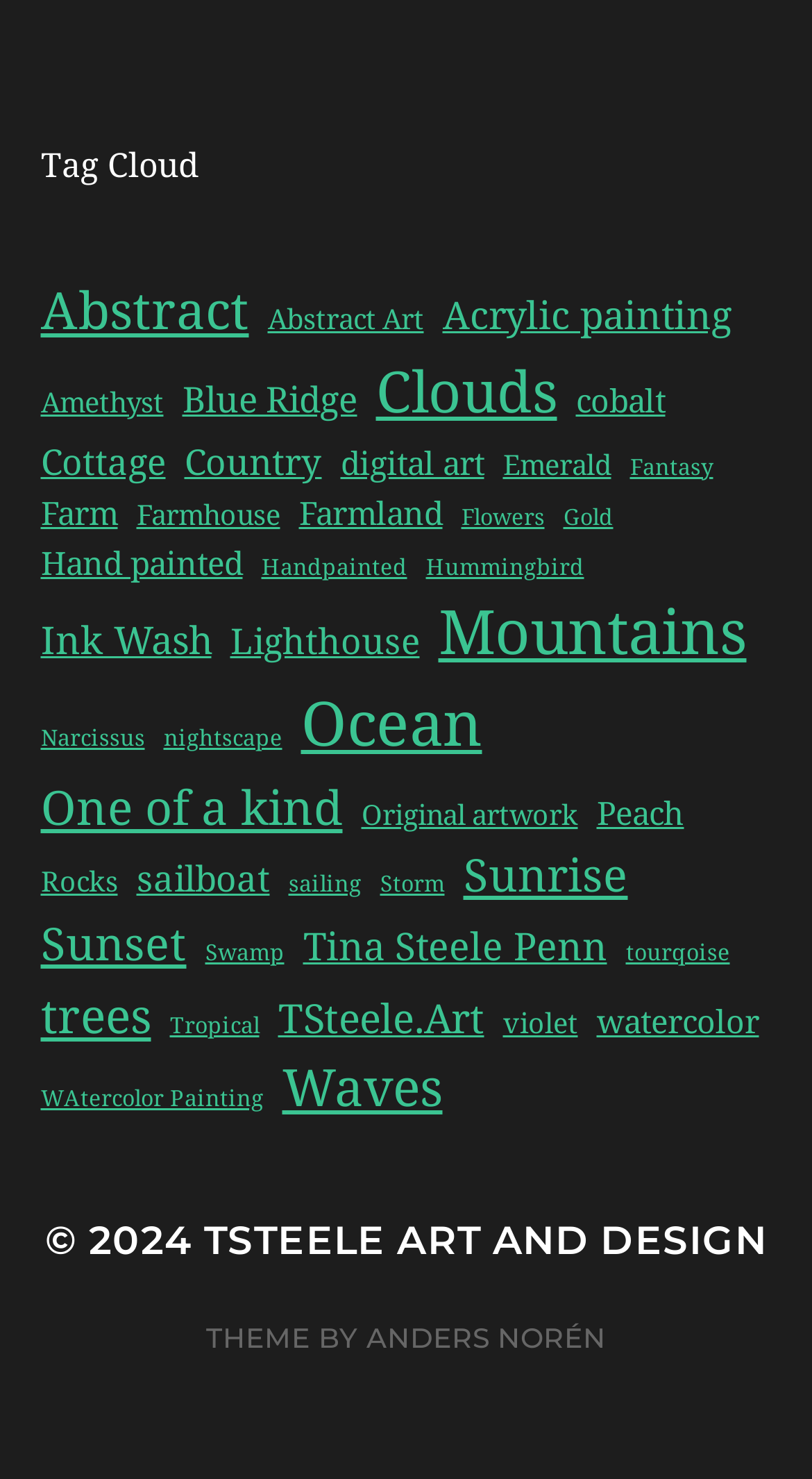Please determine the bounding box coordinates of the element's region to click for the following instruction: "Click on Abstract".

[0.05, 0.186, 0.306, 0.238]